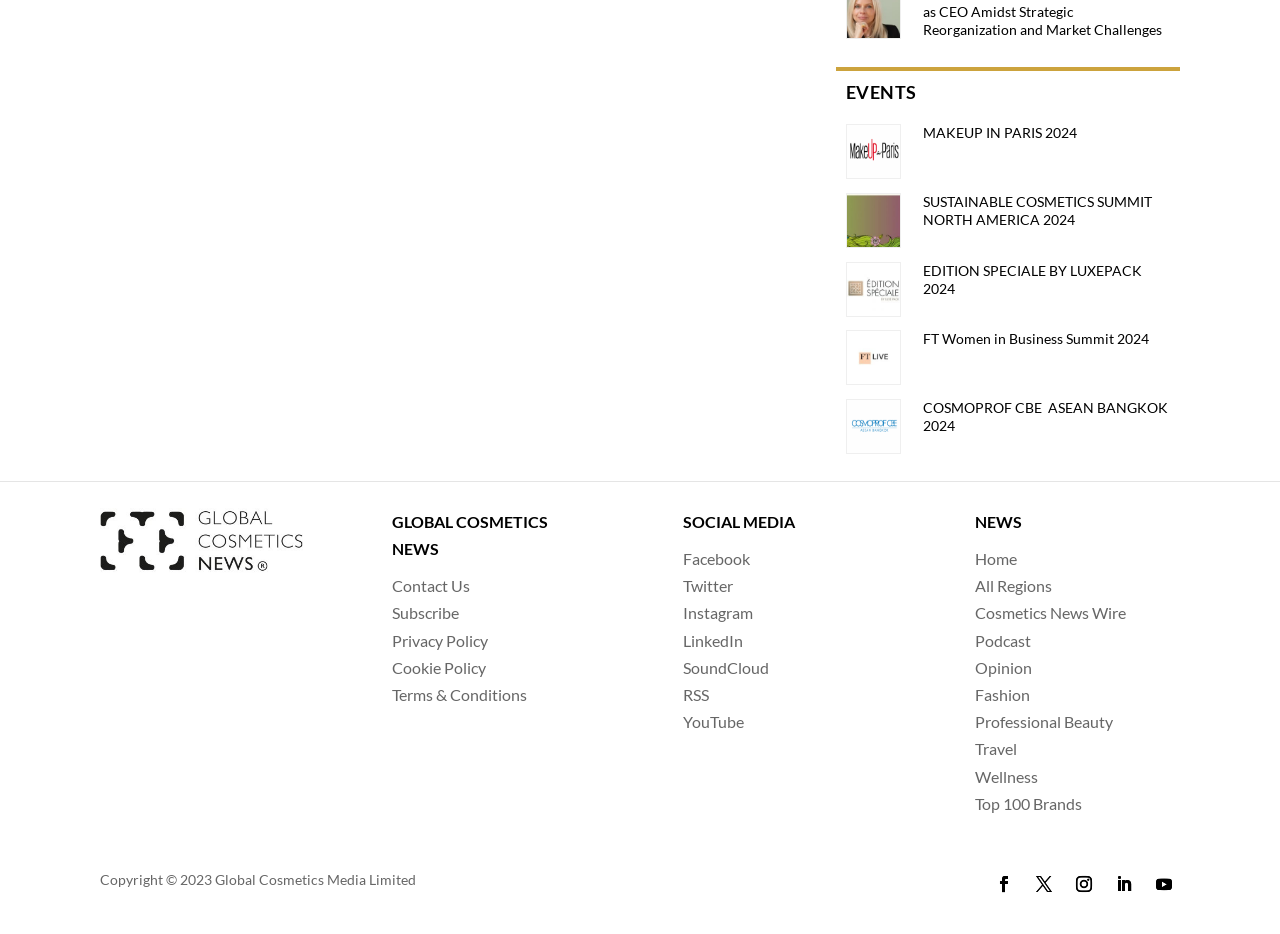How many news category links are there?
Based on the image, respond with a single word or phrase.

11